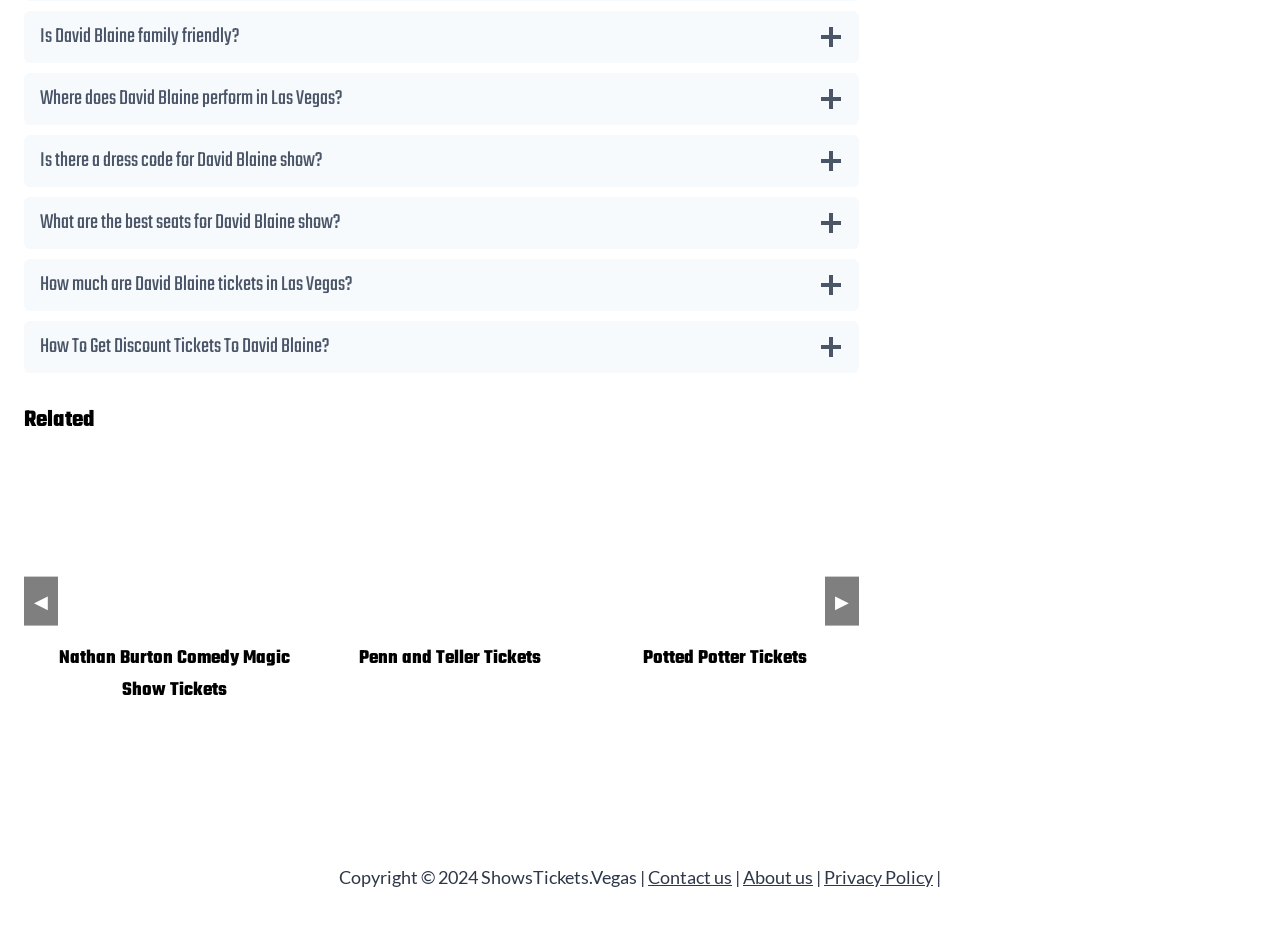What is the purpose of the 'Related' section?
Please provide a detailed answer to the question.

The 'Related' section has links to other magic shows, such as Nathan Burton Comedy Magic Show, Penn and Teller, and Potted Potter, suggesting that its purpose is to show similar magic shows to David Blaine's.